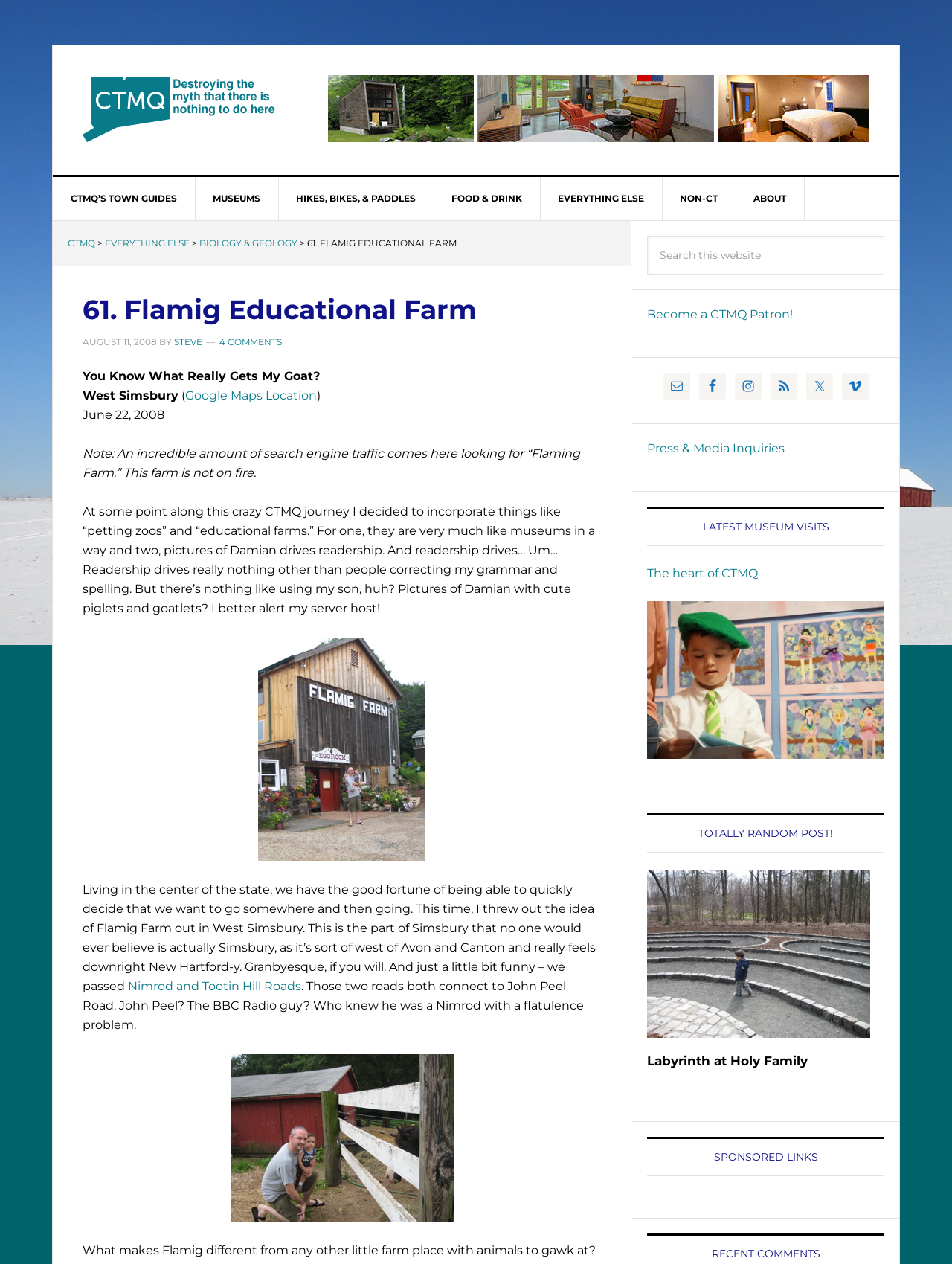Determine the bounding box coordinates of the section I need to click to execute the following instruction: "Search this website". Provide the coordinates as four float numbers between 0 and 1, i.e., [left, top, right, bottom].

[0.68, 0.187, 0.929, 0.217]